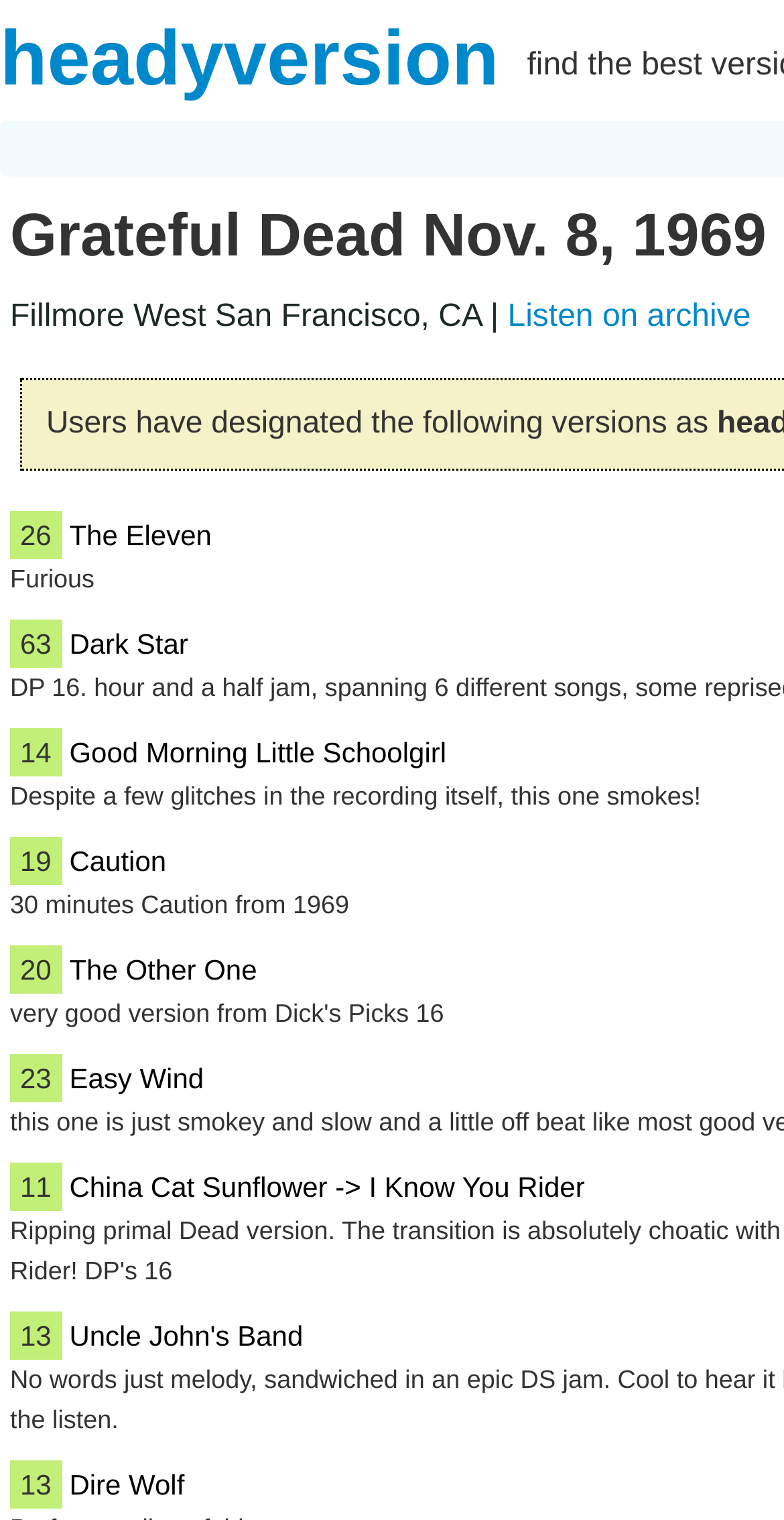What is the first song on the list?
Give a comprehensive and detailed explanation for the question.

I looked at the list of song titles and found that 'The Eleven' is the first one, which is indicated by its position at the top of the list.